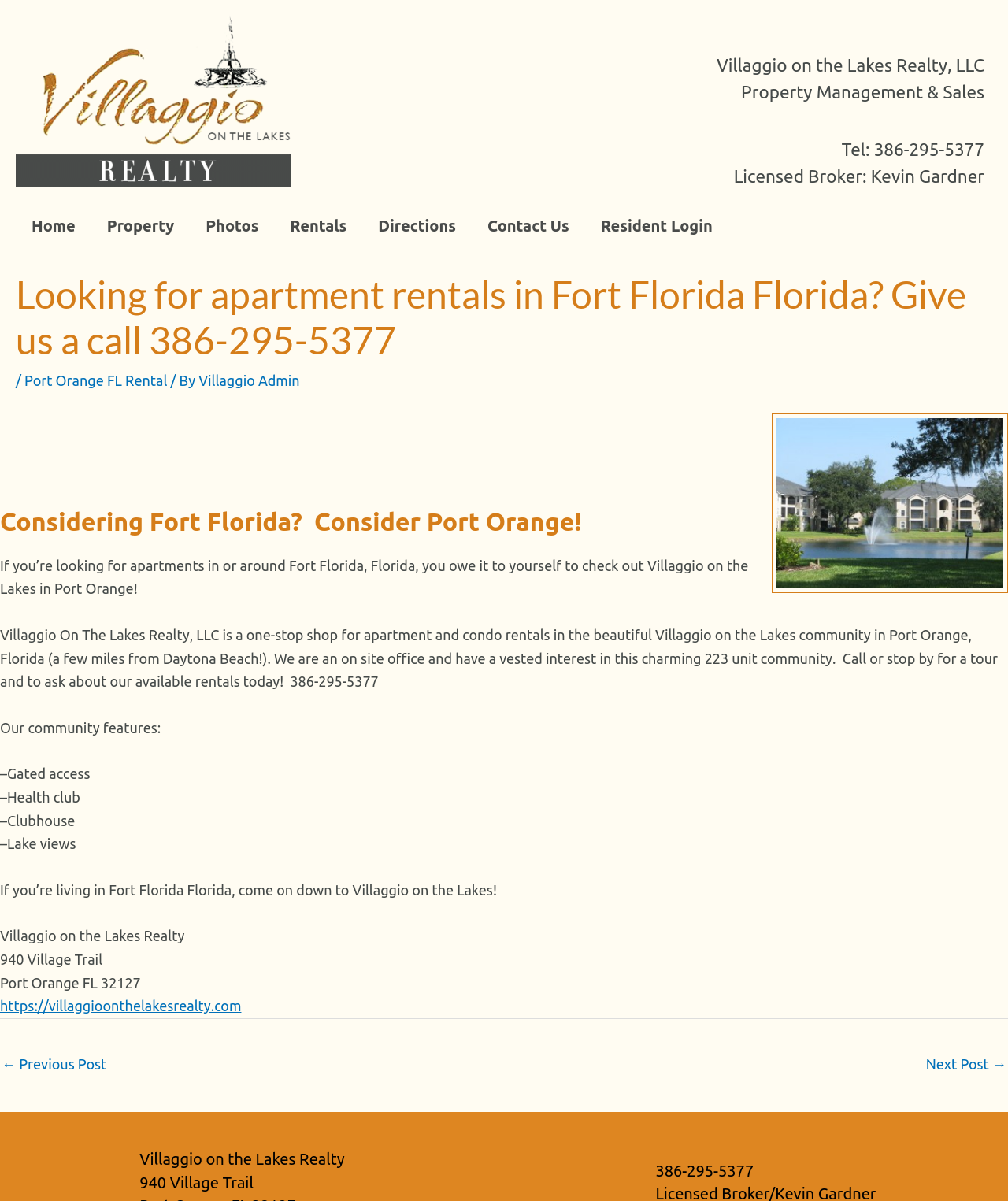Give a concise answer of one word or phrase to the question: 
How many units are in the Villaggio on the Lakes community?

223